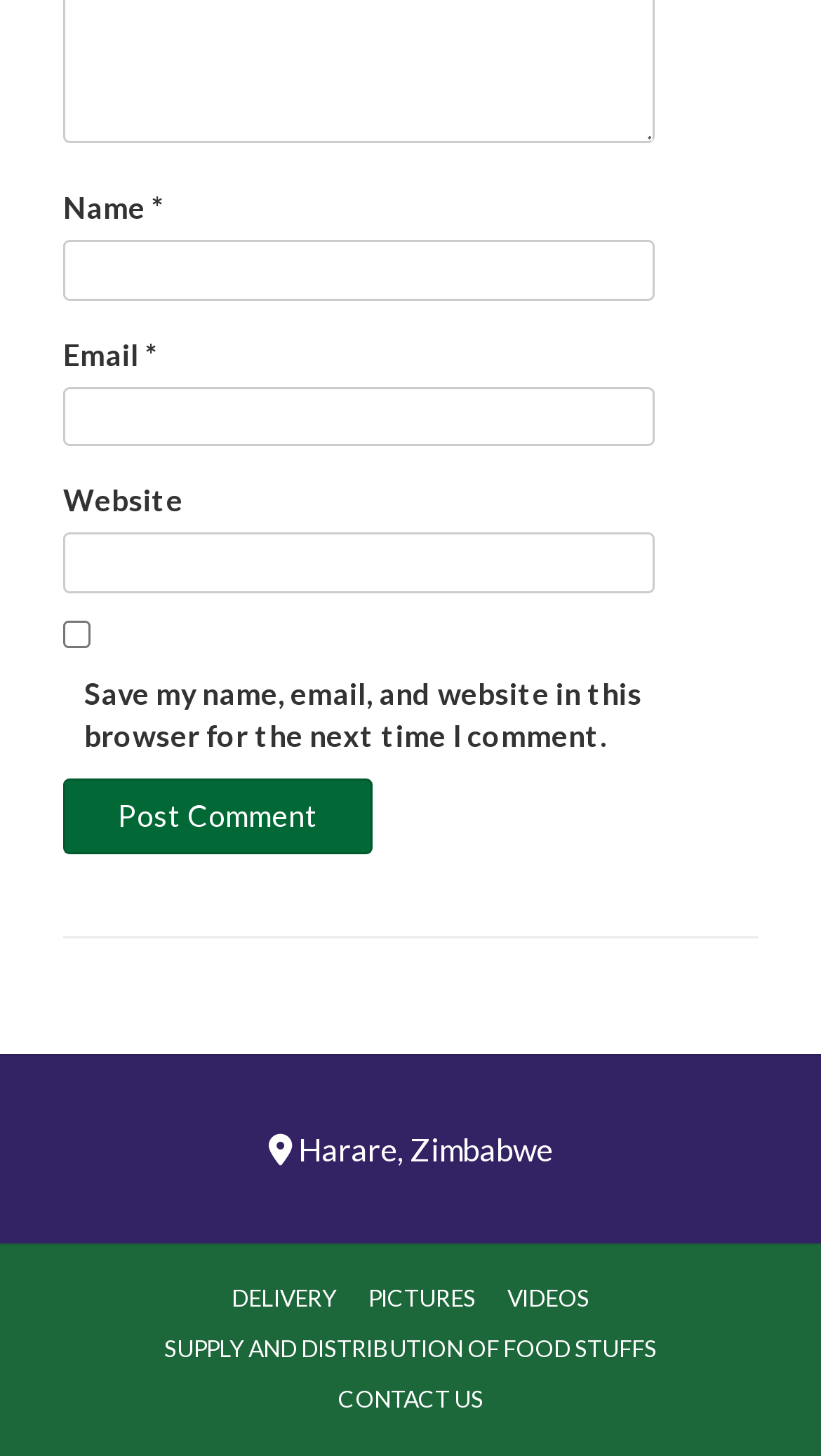Please examine the image and provide a detailed answer to the question: Is the 'Save my name, email, and website in this browser for the next time I comment' checkbox checked?

The checkbox element has a property 'checked' set to 'false', indicating that it is not checked by default.